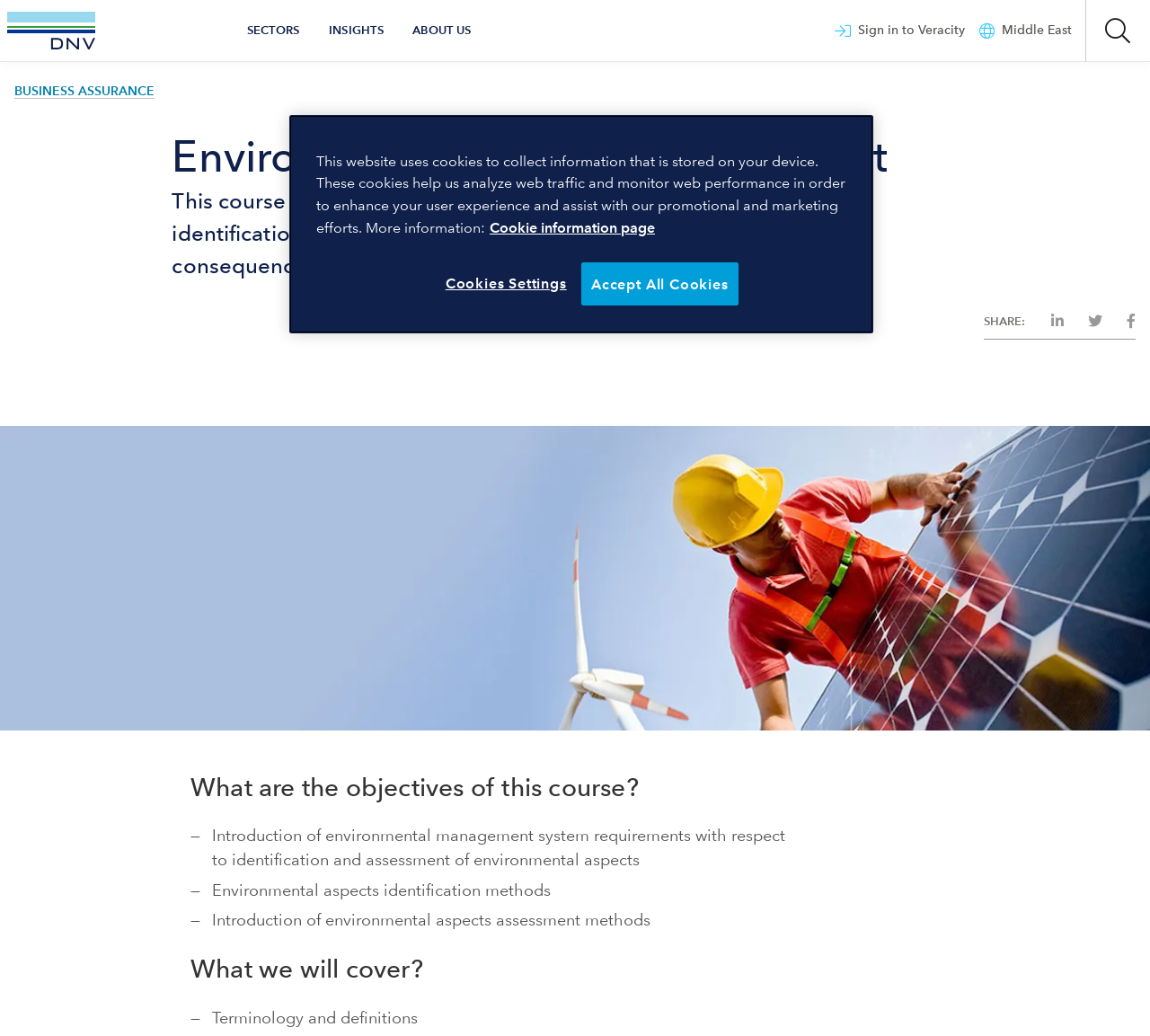Please locate the UI element described by "Accept All Cookies" and provide its bounding box coordinates.

[0.505, 0.253, 0.642, 0.295]